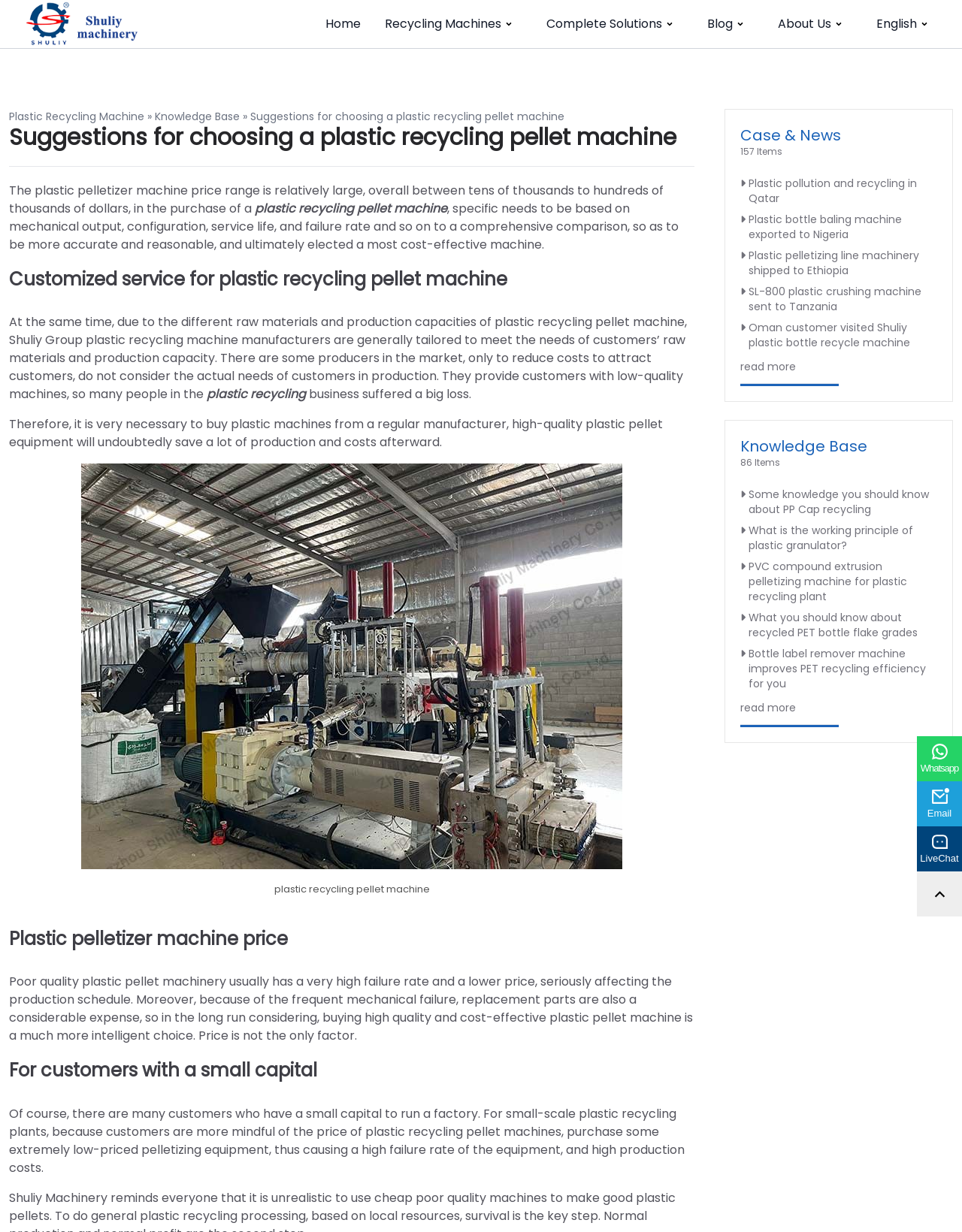What is the purpose of buying high-quality plastic pellet machine?
Answer the question with a single word or phrase, referring to the image.

To save production and costs